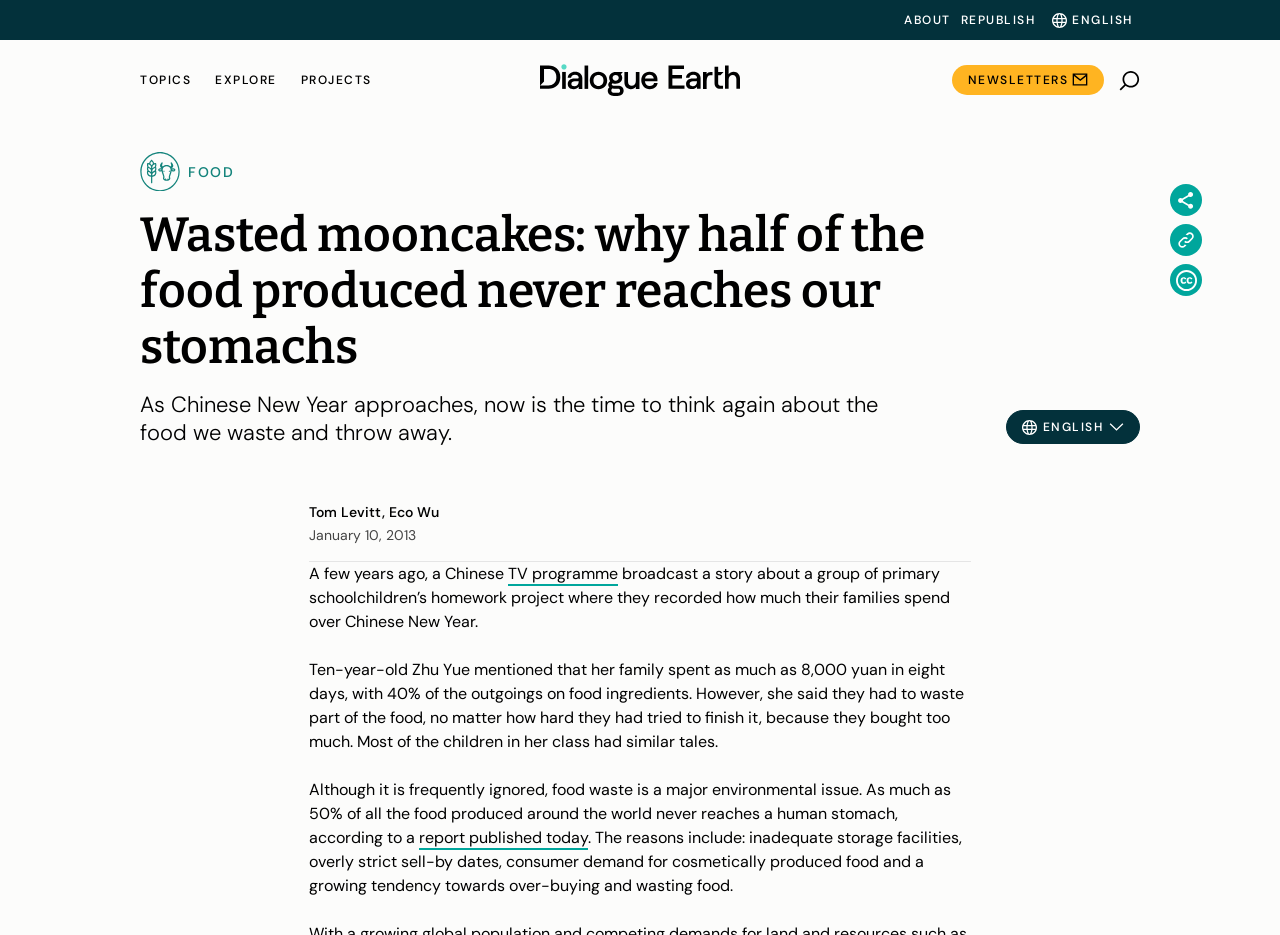Determine the primary headline of the webpage.

Wasted mooncakes: why half of the food produced never reaches our stomachs